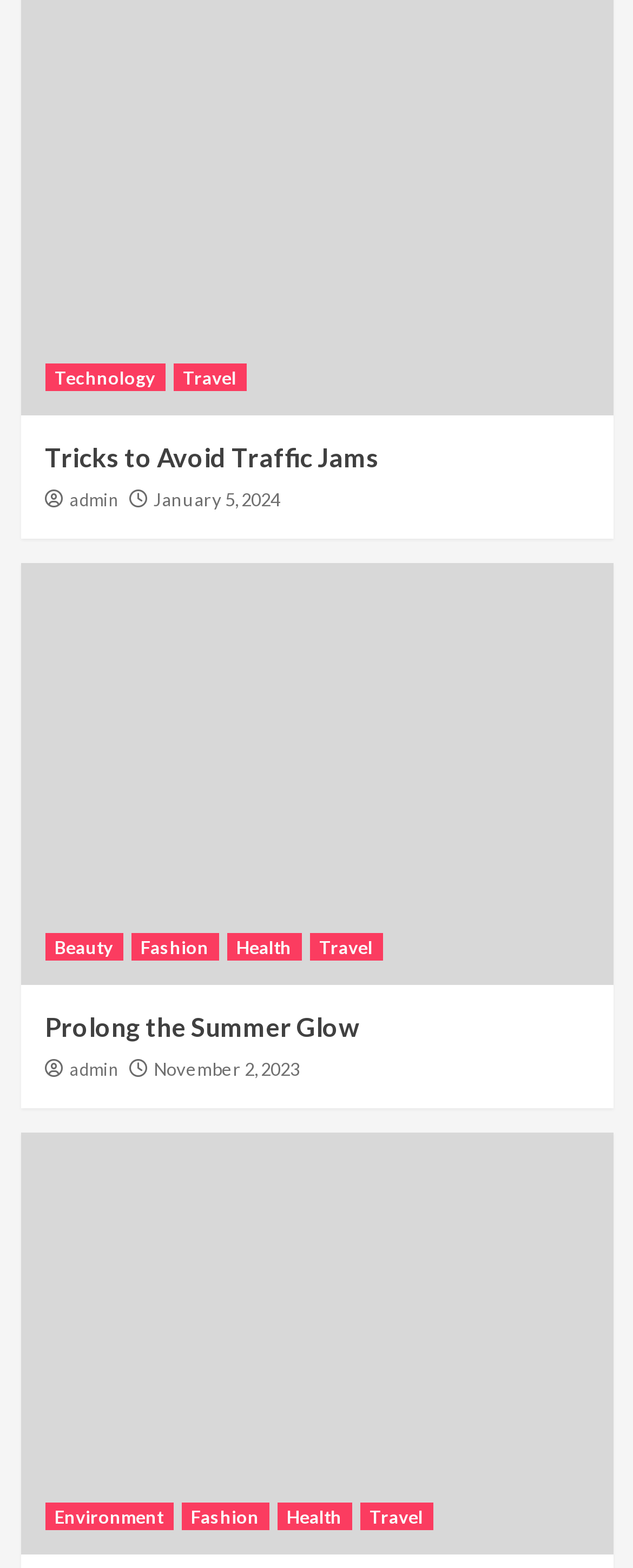Determine the bounding box coordinates of the UI element described below. Use the format (top-left x, top-left y, bottom-right x, bottom-right y) with floating point numbers between 0 and 1: Travel

[0.488, 0.595, 0.604, 0.613]